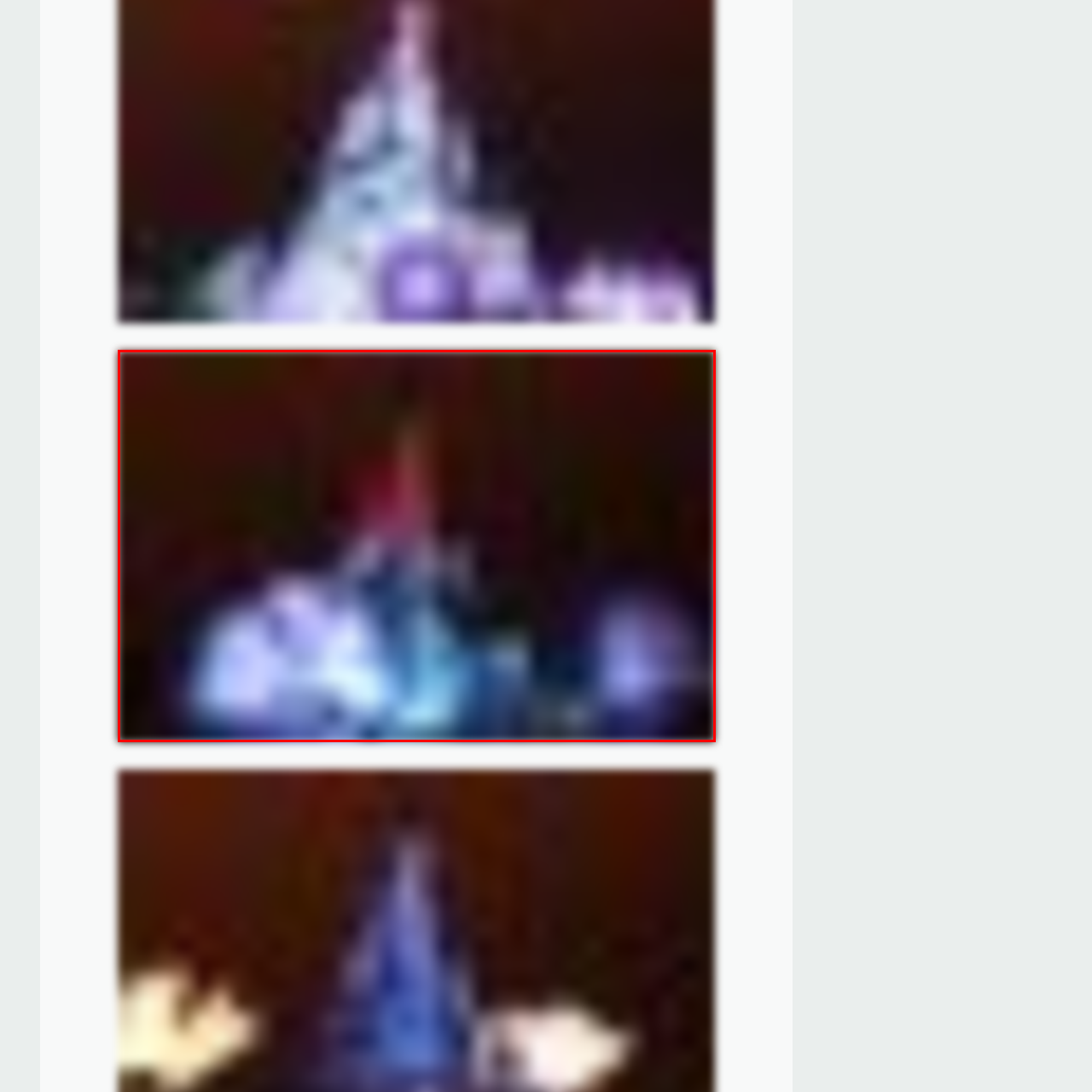What type of stories does the scene evoke?
Review the image highlighted by the red bounding box and respond with a brief answer in one word or phrase.

Fairy tales and fantastical adventures